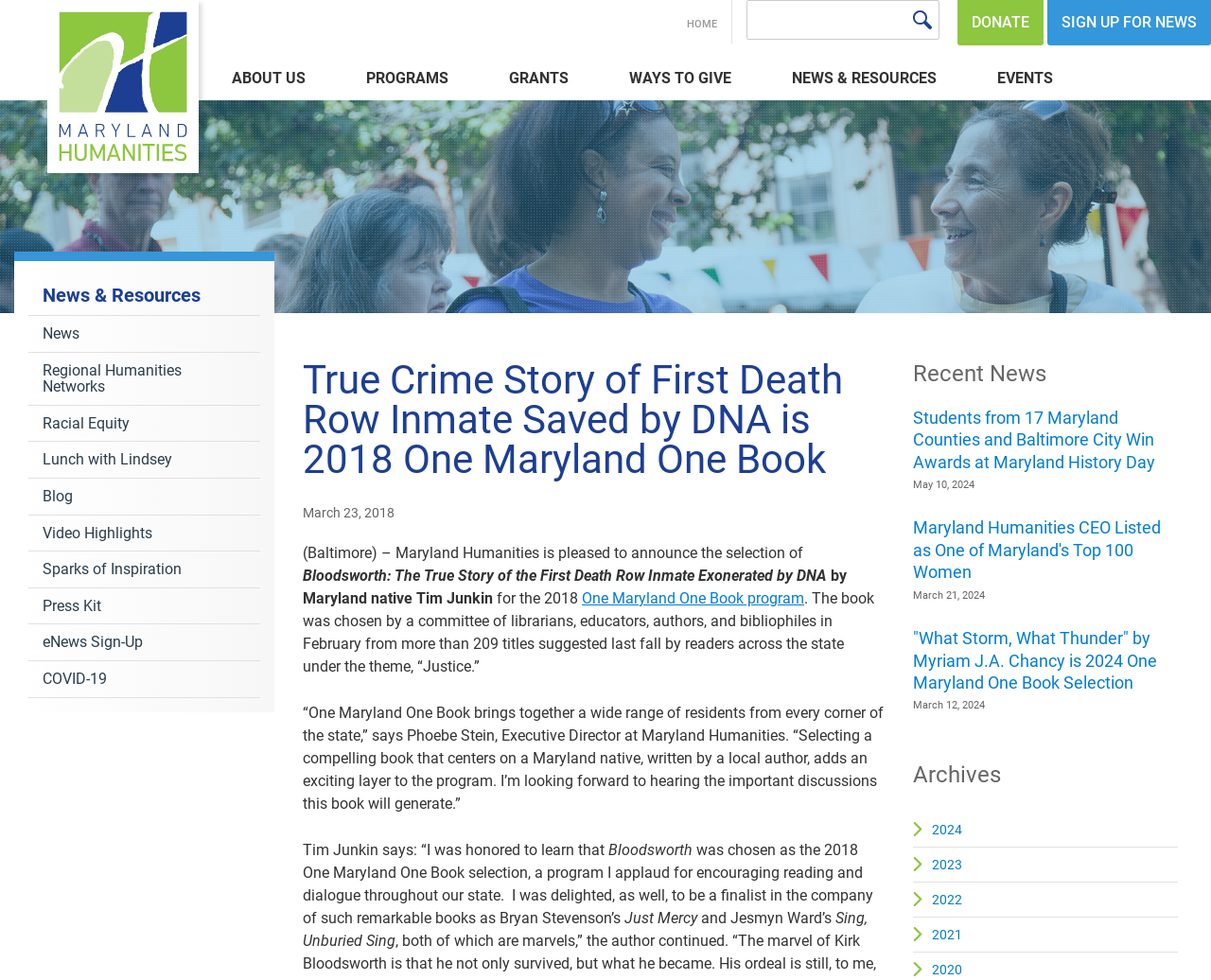Locate the bounding box coordinates of the clickable region necessary to complete the following instruction: "Learn more about the 2018 One Maryland One Book program". Provide the coordinates in the format of four float numbers between 0 and 1, i.e., [left, top, right, bottom].

[0.48, 0.601, 0.664, 0.62]